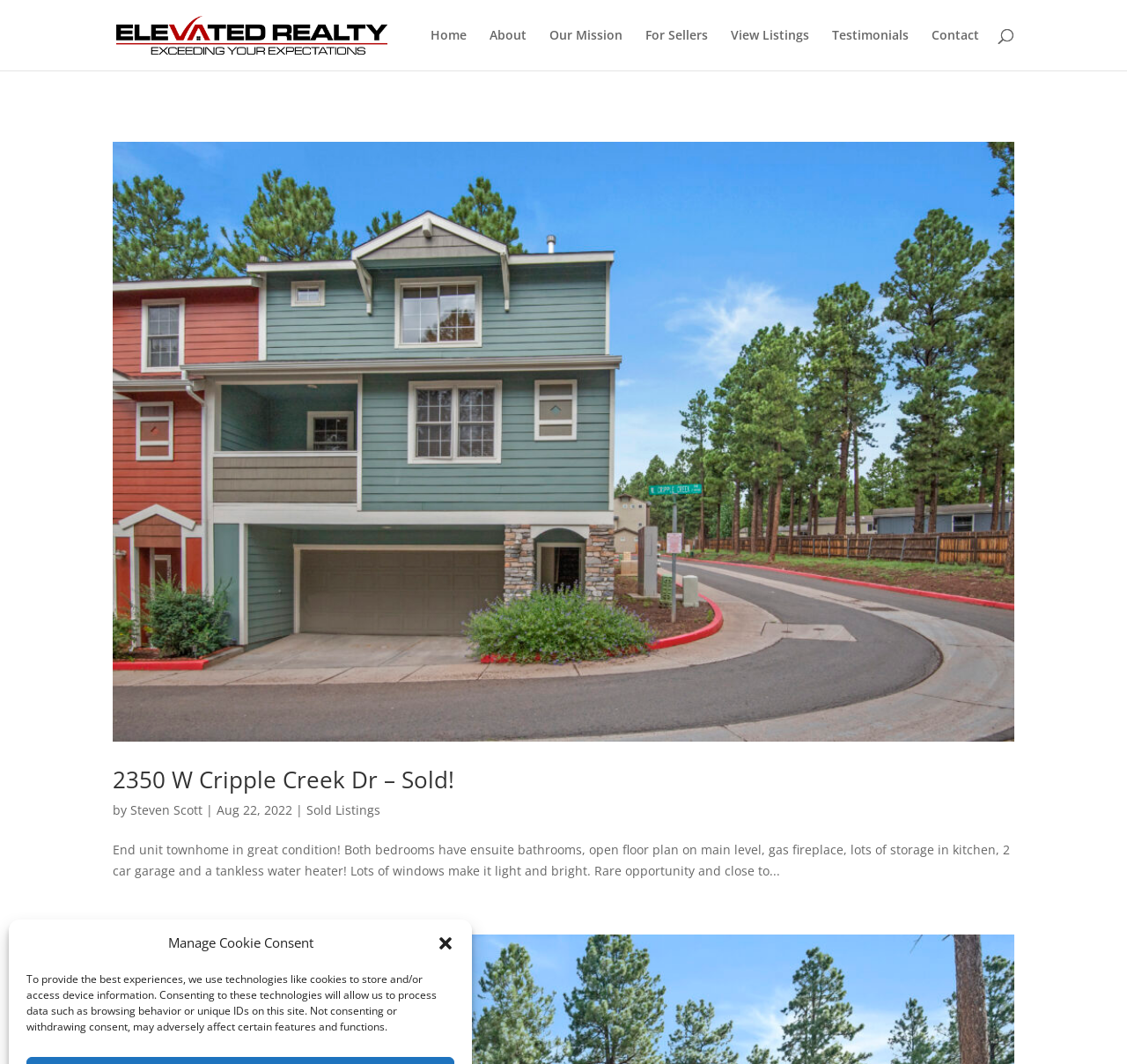Give an in-depth explanation of the webpage layout and content.

The webpage is an archive page of Elevated Realty, a real estate company. At the top right corner, there is a "Close dialog" button. Below it, there is a notification about the use of cookies and technologies to store and access device information.

The top left section of the page features the company's logo, an image of "Elevated Realty", accompanied by a link to the company's homepage. Next to it, there are several navigation links, including "Home", "About", "Our Mission", "For Sellers", "View Listings", "Testimonials", and "Contact".

Below the navigation links, there is a search bar that spans across the top of the page. Underneath the search bar, there is a main content section that displays a list of archived listings. The first listing is "2350 W Cripple Creek Dr – Sold!", which includes an image, a heading, and a brief description of the property. The listing also features the name of the real estate agent, "Steven Scott", and the date "Aug 22, 2022". Additionally, there is a link to "Sold Listings" and a brief summary of the property.

To the right of the main content section, there is a chat window iframe from Drift Widget, which is currently focused.